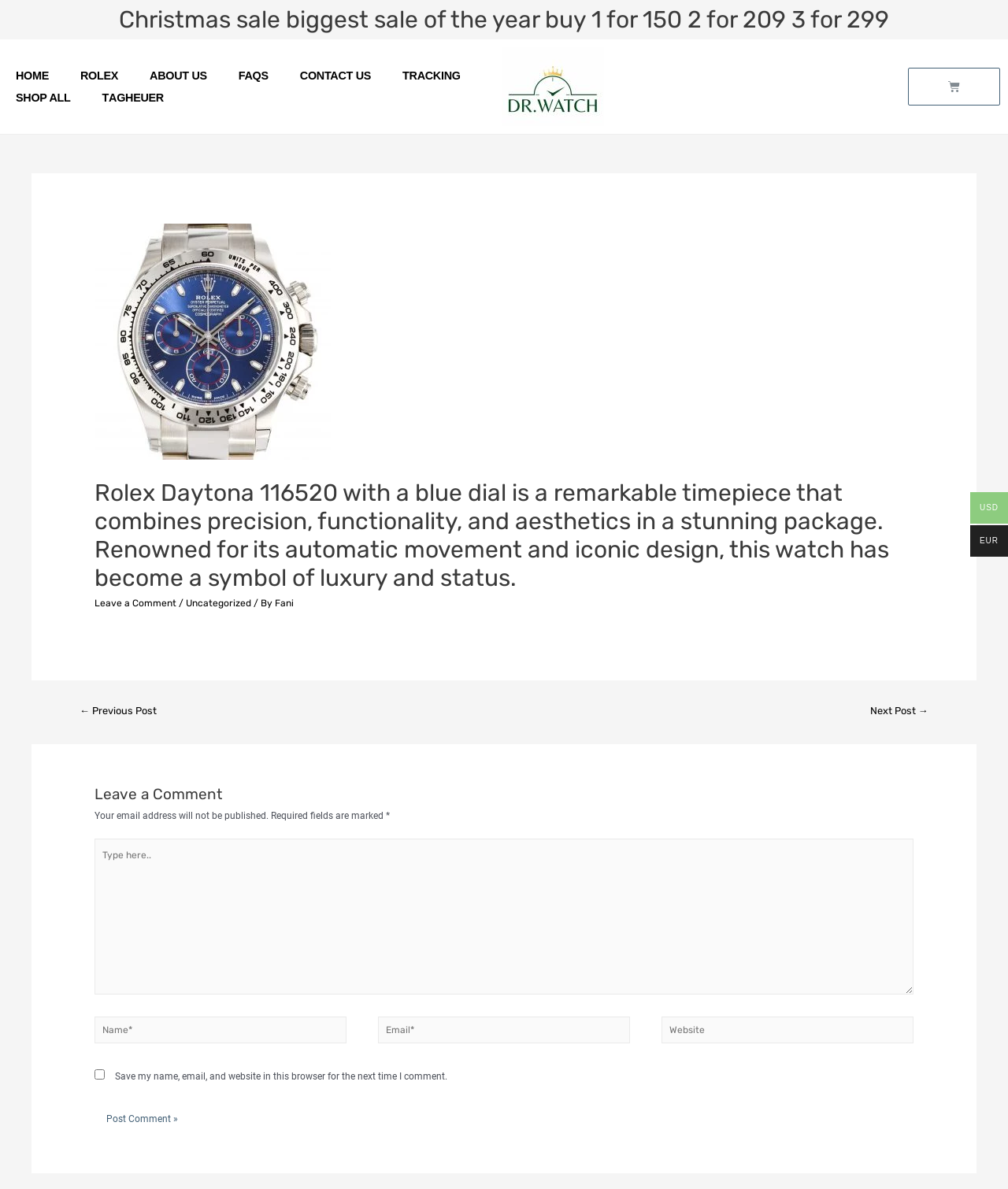Identify the bounding box for the described UI element: "Tracking".

[0.384, 0.054, 0.472, 0.073]